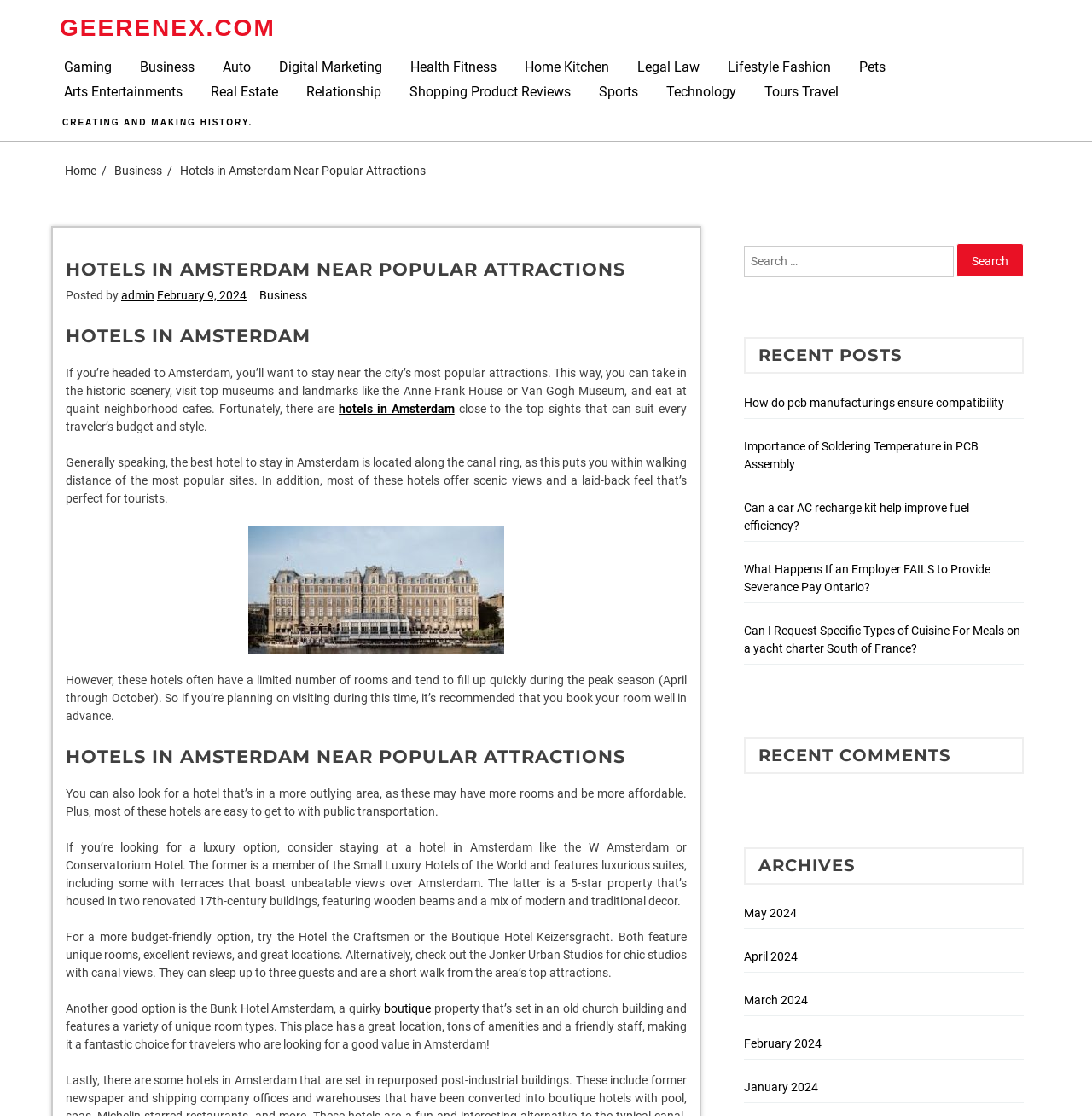Please give the bounding box coordinates of the area that should be clicked to fulfill the following instruction: "Search for hotels". The coordinates should be in the format of four float numbers from 0 to 1, i.e., [left, top, right, bottom].

[0.681, 0.22, 0.873, 0.248]